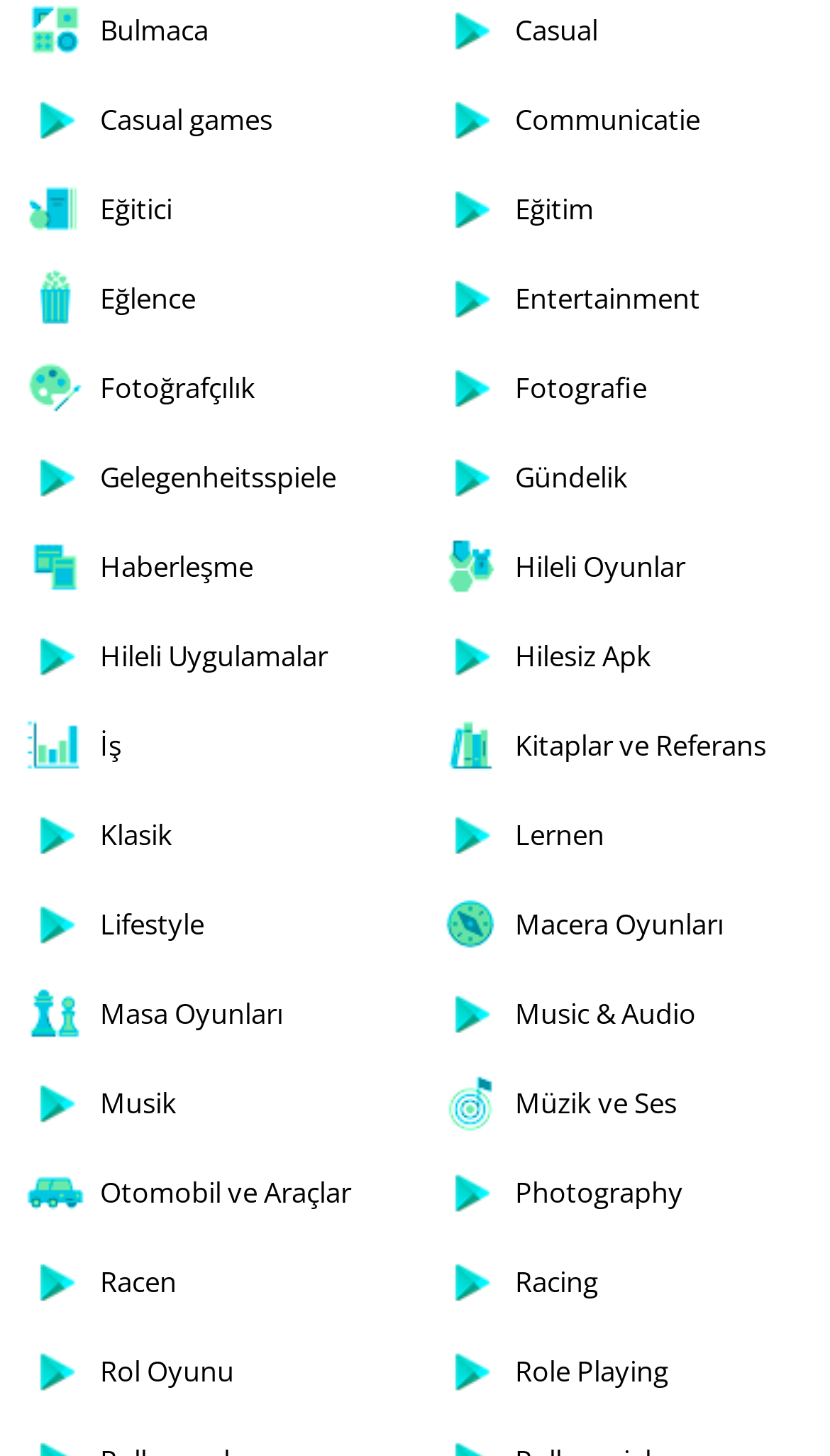Locate the bounding box coordinates of the clickable region necessary to complete the following instruction: "Select Entertainment". Provide the coordinates in the format of four float numbers between 0 and 1, i.e., [left, top, right, bottom].

[0.5, 0.174, 1.0, 0.235]